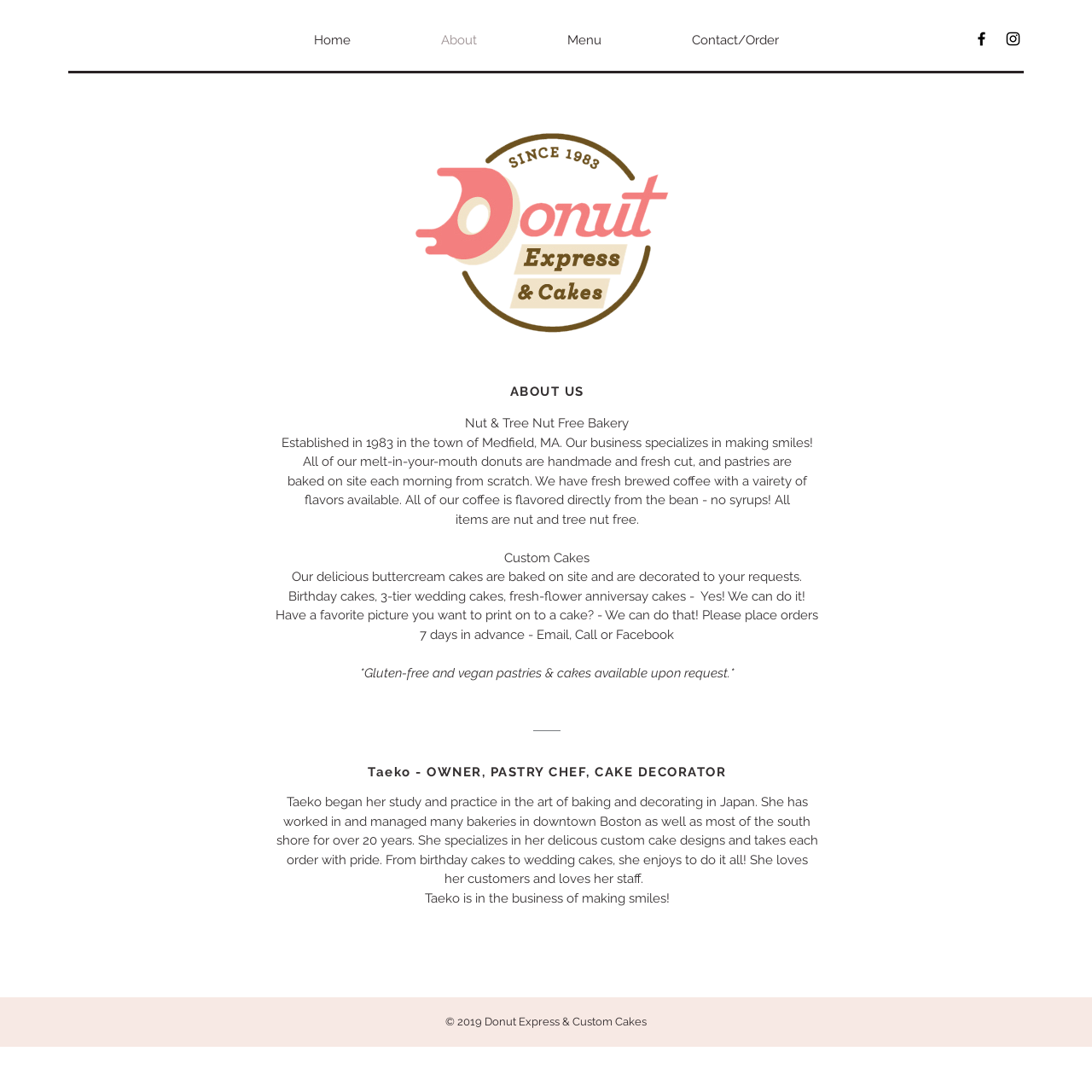Summarize the contents and layout of the webpage in detail.

The webpage is about Donut Express Cake, a bakery that specializes in making custom cakes and pastries. At the top right corner, there is a social bar with links to Facebook and Instagram, represented by black icons. Below the social bar, there is a navigation menu with links to Home, About, Menu, and Contact/Order.

The main content of the page is divided into sections. At the top, there is a large image of a donut, taking up about half of the page's width. To the right of the image, there is a heading "ABOUT US" followed by a subheading "Nut & Tree Nut Free Bakery". Below this, there is a paragraph of text describing the bakery's history, products, and services.

Further down, there is a section about custom cakes, with a heading "Custom Cakes" and a paragraph of text describing the bakery's custom cake services. Below this, there is a note about gluten-free and vegan pastries and cakes being available upon request.

The next section is about the owner, Taeko, who is a pastry chef and cake decorator. There is a heading with her name, followed by a paragraph of text describing her background and experience in the baking industry.

At the very bottom of the page, there is a copyright notice "© 2019 Donut Express & Custom Cakes".